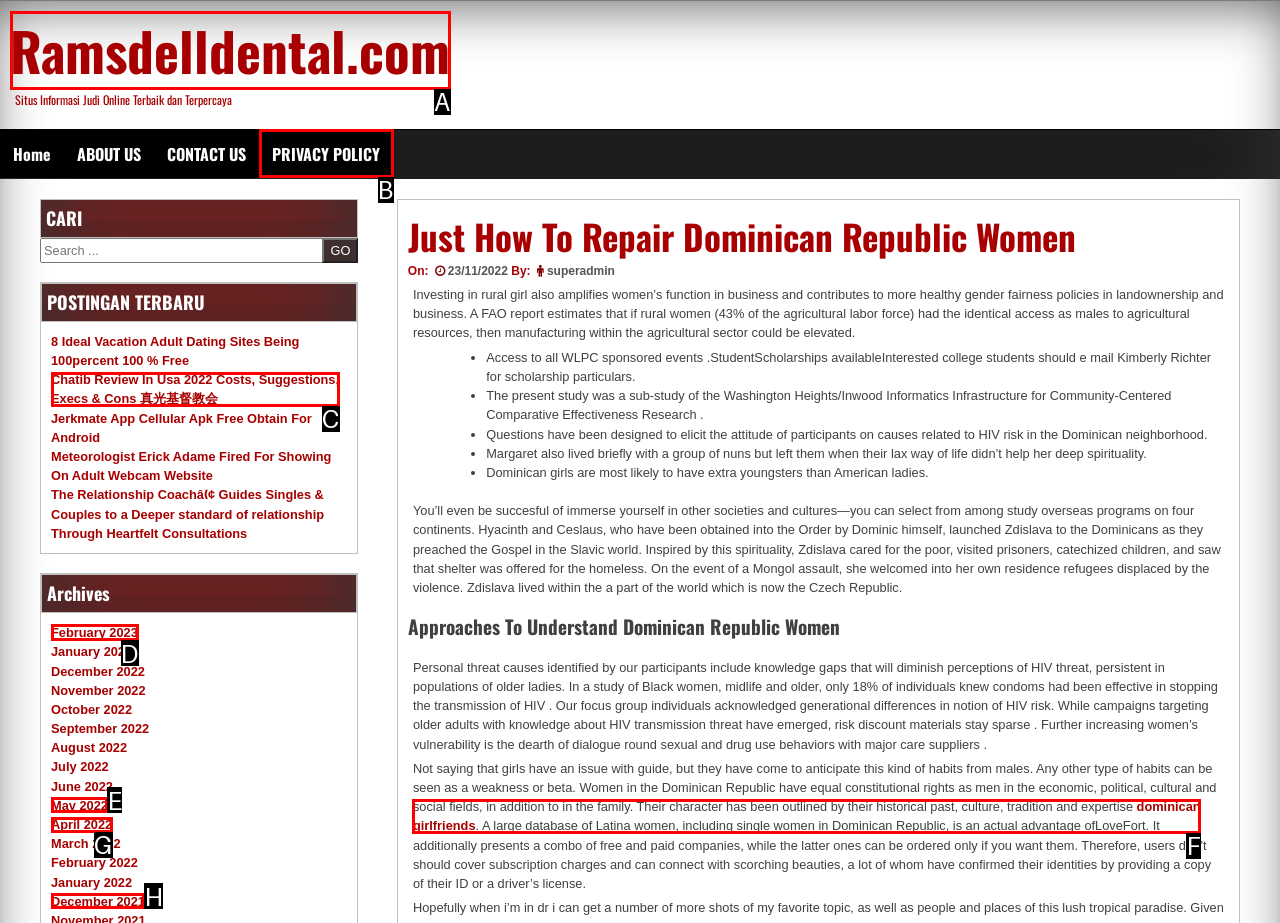Select the proper HTML element to perform the given task: View the 'February 2023' archives Answer with the corresponding letter from the provided choices.

D